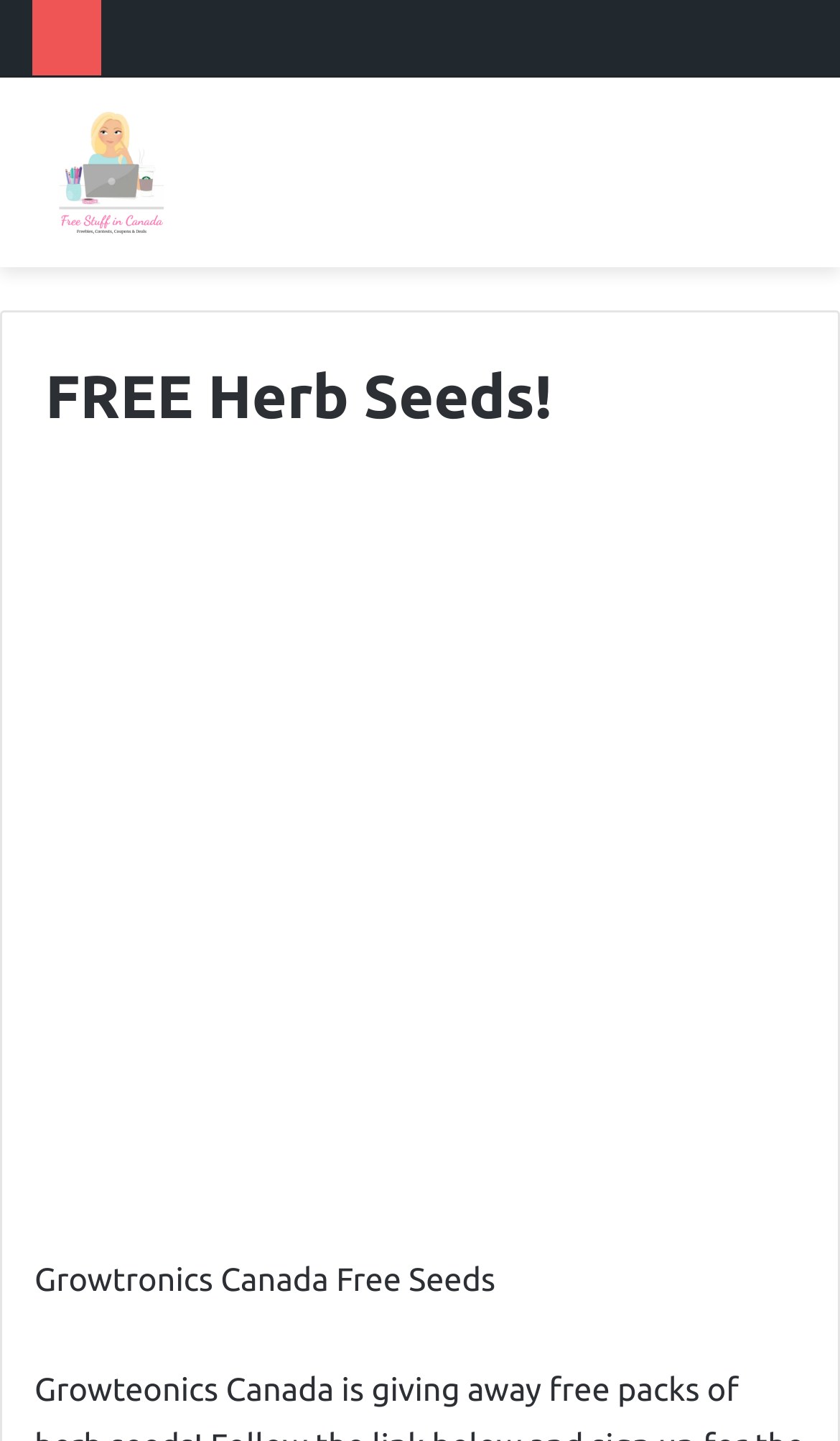Give a detailed account of the webpage's layout and content.

The webpage is about Growteonics Canada, which is giving away free packs of herb seeds. At the top, there is a navigation bar with a secondary navigation option. Below it, there is a header section with a prominent heading "FREE Herb Seeds!" and an image with the same text. 

To the right of the header, there is a figure with an image, which appears to be a screenshot. Below the figure, there is a static text "Growtronics Canada Free Seeds". 

On the top-right corner, there is an error image. Below it, there is a heading "Enjoy this blog? Please spread the word :)" and a set of social media links, including Facebook, Instagram, Twitter, and others, each with its corresponding image. 

The social media links are repeated again at the bottom of the page, with the same layout and images. There is also a "Follow Me" link with an image, a "Post on X" link with an image, and a "Visit Us" image.